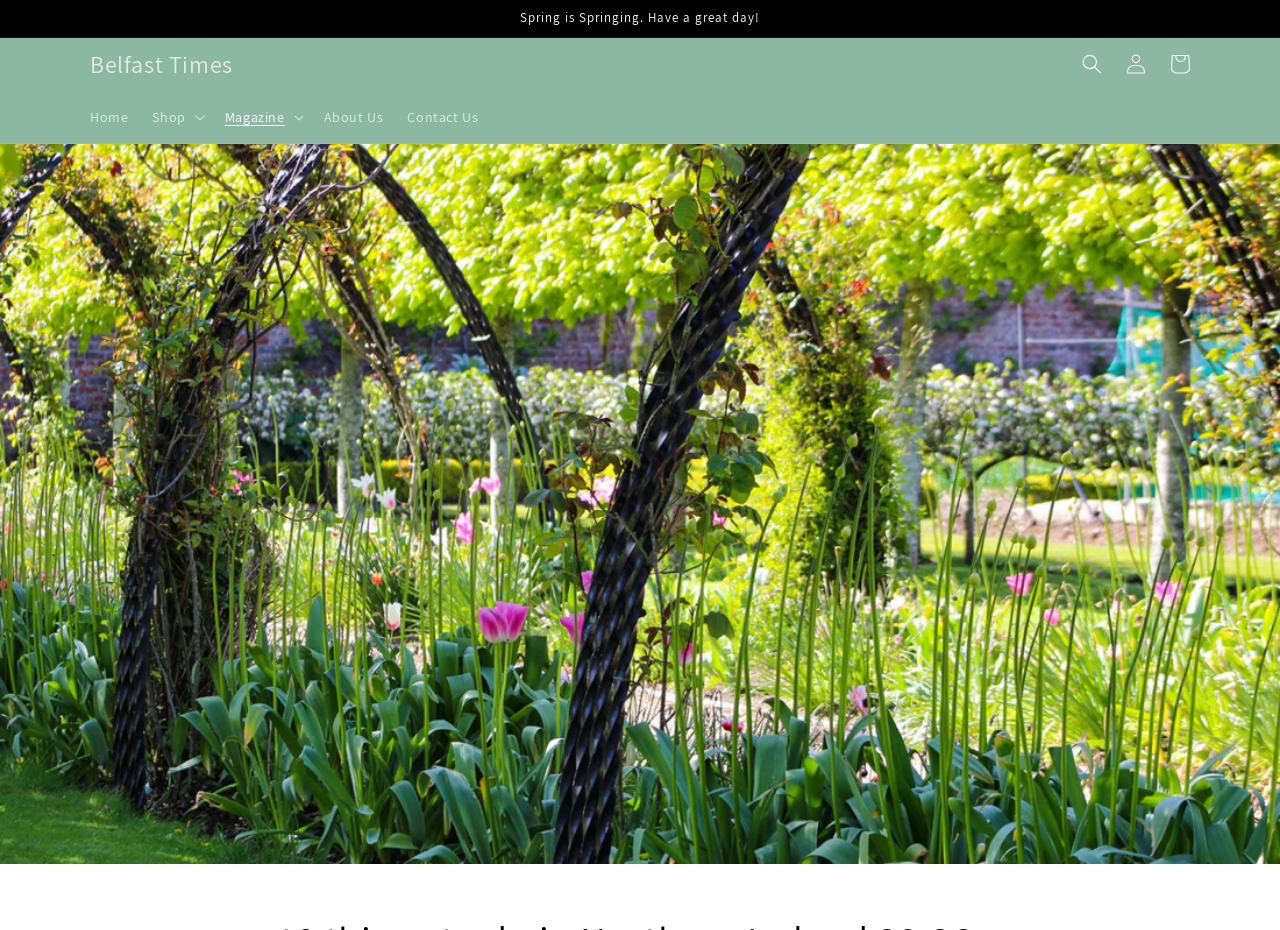Extract the heading text from the webpage.

10 things to do in Northern Ireland 20-26 March